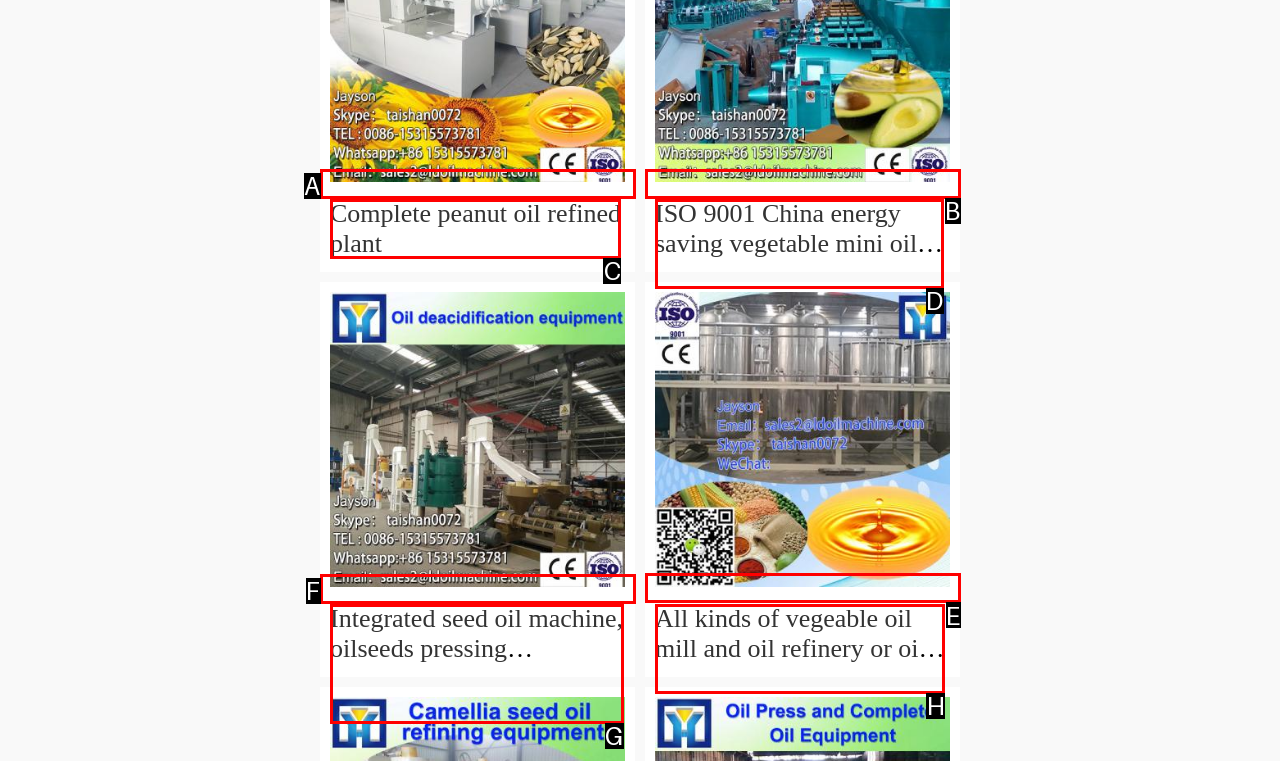To execute the task: Click the 'When Falls the Coliseum' link, which one of the highlighted HTML elements should be clicked? Answer with the option's letter from the choices provided.

None